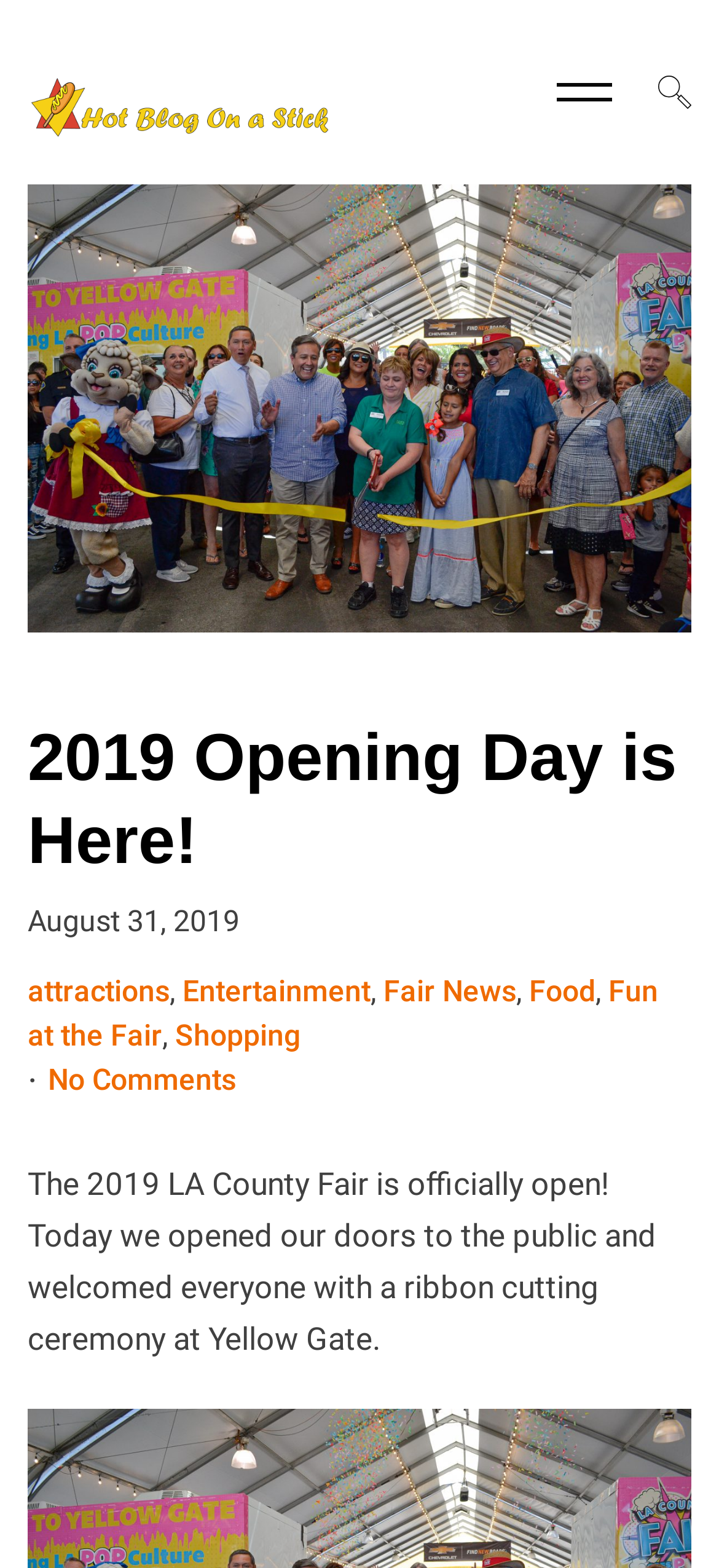What is the location of the ribbon cutting ceremony?
Using the image, provide a detailed and thorough answer to the question.

I found the answer by reading the static text element in the main content section of the webpage, which mentions that the ribbon cutting ceremony was held at Yellow Gate.